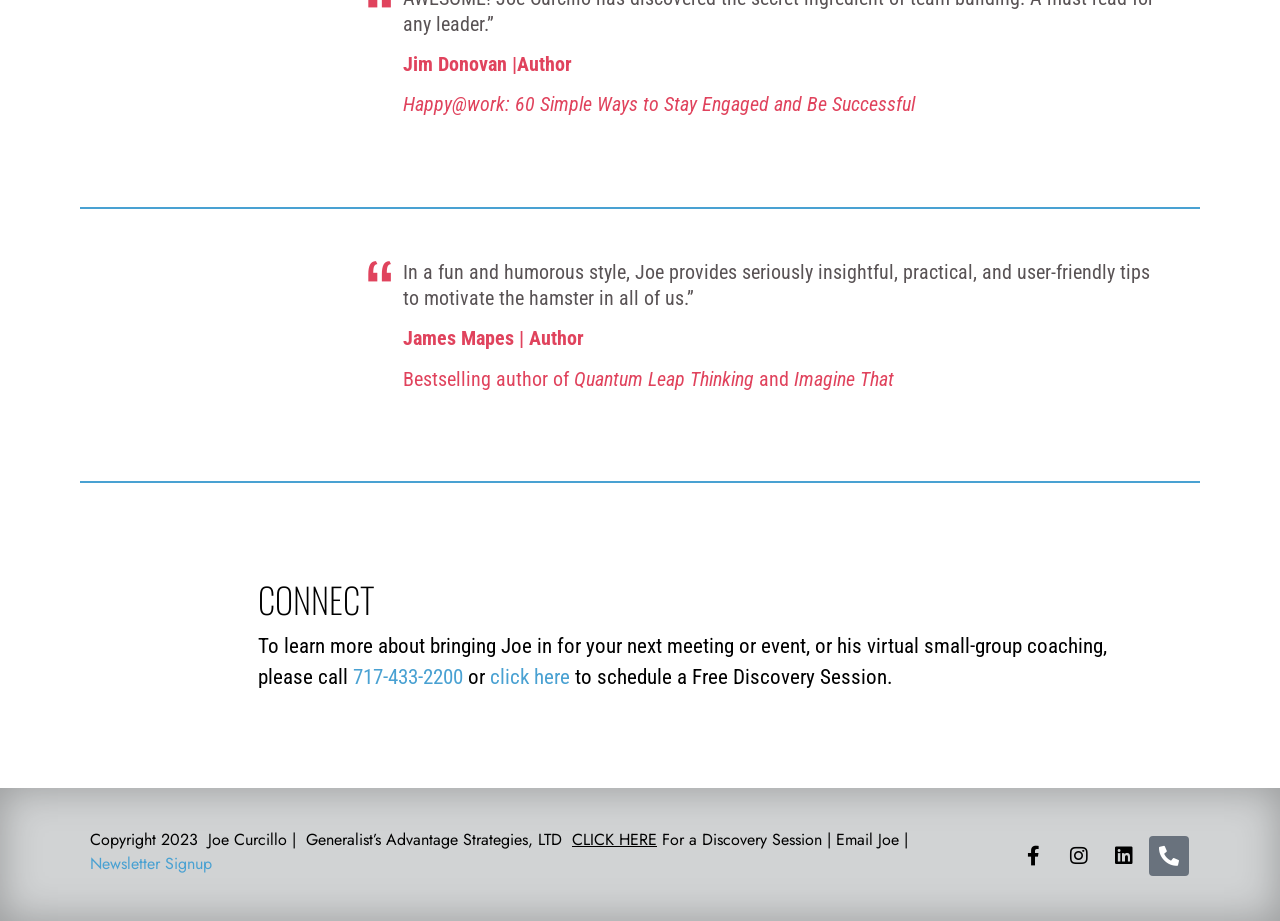Please determine the bounding box coordinates of the element's region to click for the following instruction: "Click to connect on Facebook".

[0.792, 0.908, 0.823, 0.951]